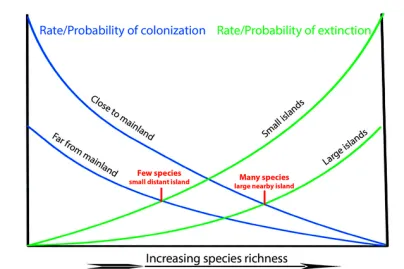Please answer the following question using a single word or phrase: 
What is the color of the curve indicating colonization rate?

blue